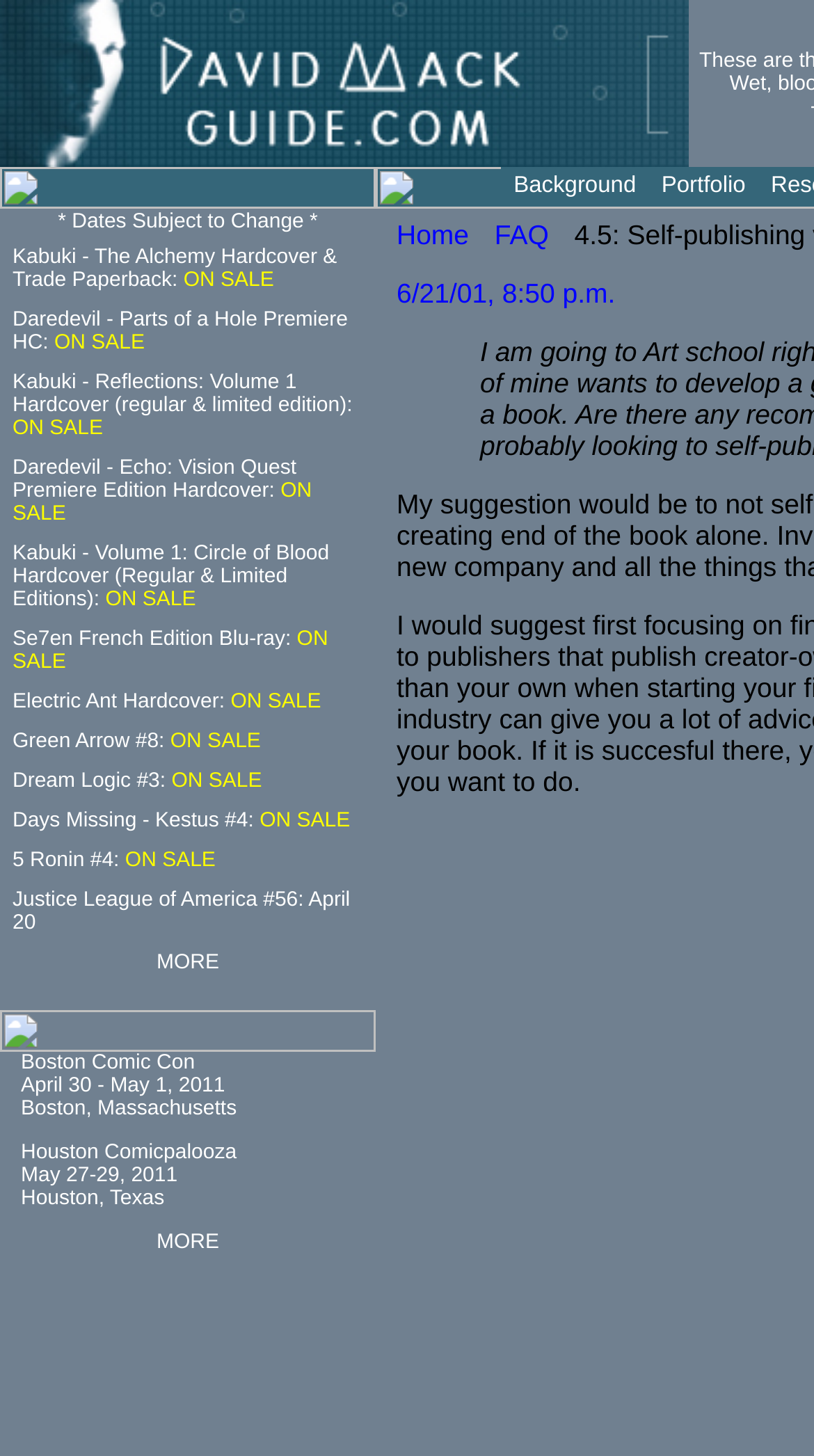Can you identify the bounding box coordinates of the clickable region needed to carry out this instruction: 'View 'Daredevil - Parts of a Hole Premiere HC: ON SALE''? The coordinates should be four float numbers within the range of 0 to 1, stated as [left, top, right, bottom].

[0.015, 0.212, 0.427, 0.244]